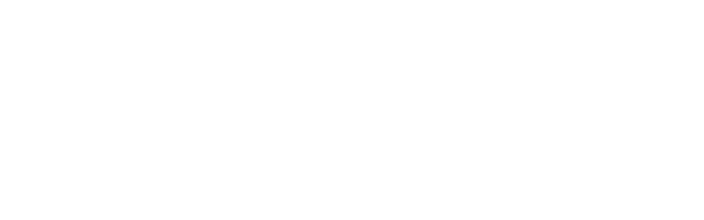Outline with detail what the image portrays.

The image presents a visual representation associated with "230 Fantastic Special Occasion Speech Topics to Impress Audience." This could depict ideas or symbols related to speech-making or occasions where speeches are delivered, highlighting the importance of well-crafted content for engaging an audience. It suggests a thematic connection to various special events, emphasizing creativity and memorable expressions that resonate with listeners. The accompanying links indicate a focus on a practical resource for those seeking guidance on developing impactful speeches.